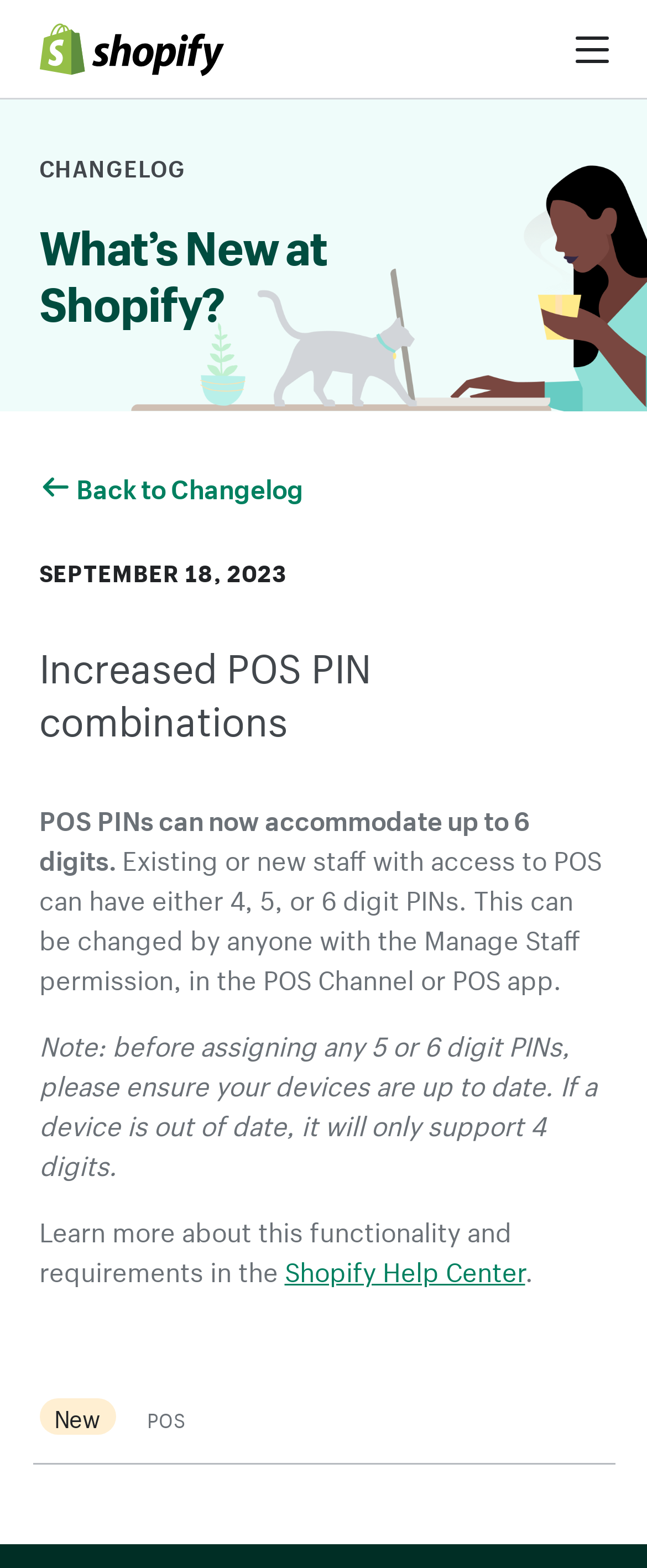Answer the following in one word or a short phrase: 
What is the category of the 'Increased POS PIN combinations' feature?

POS